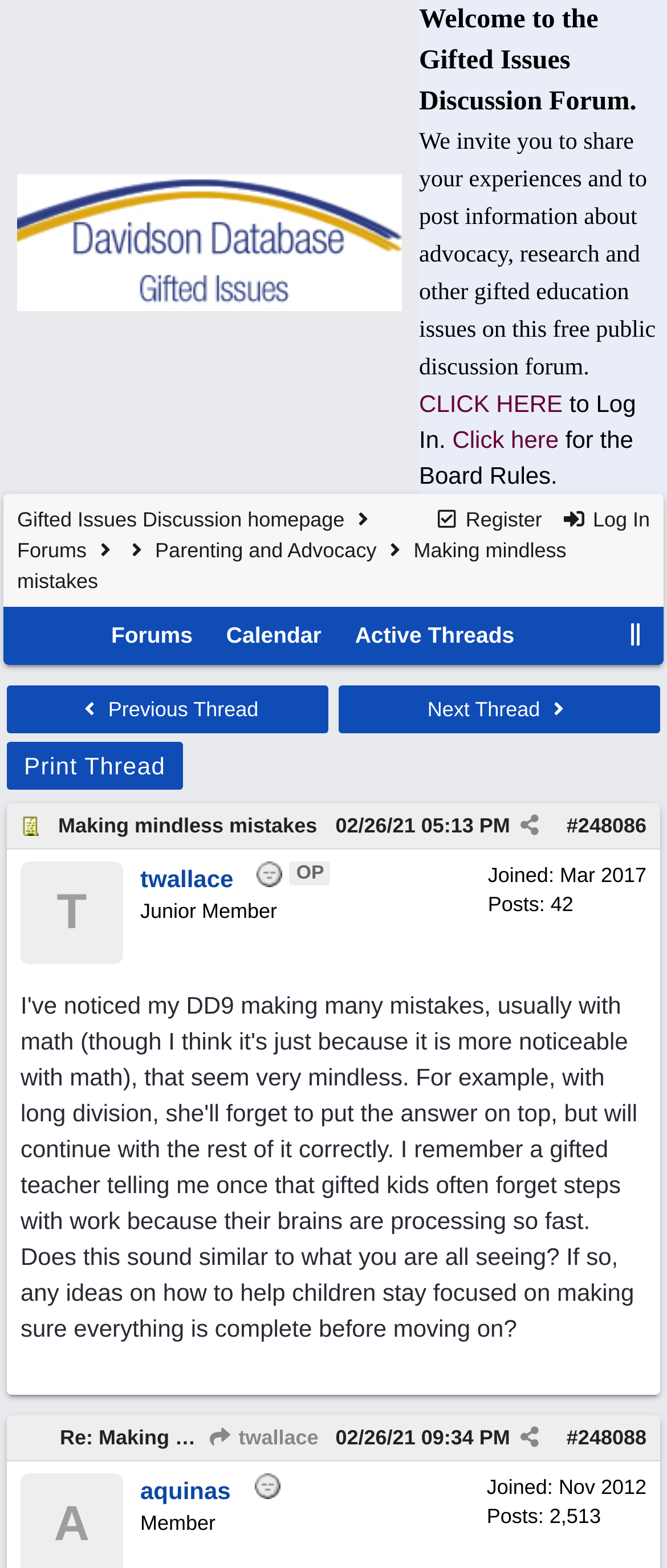Utilize the details in the image to give a detailed response to the question: What is the topic of the first thread?

The topic of the first thread can be found in the grid cell that contains the thread information. The text 'Making mindless mistakes' is located at the top of the grid cell, indicating that it is the topic of the first thread.